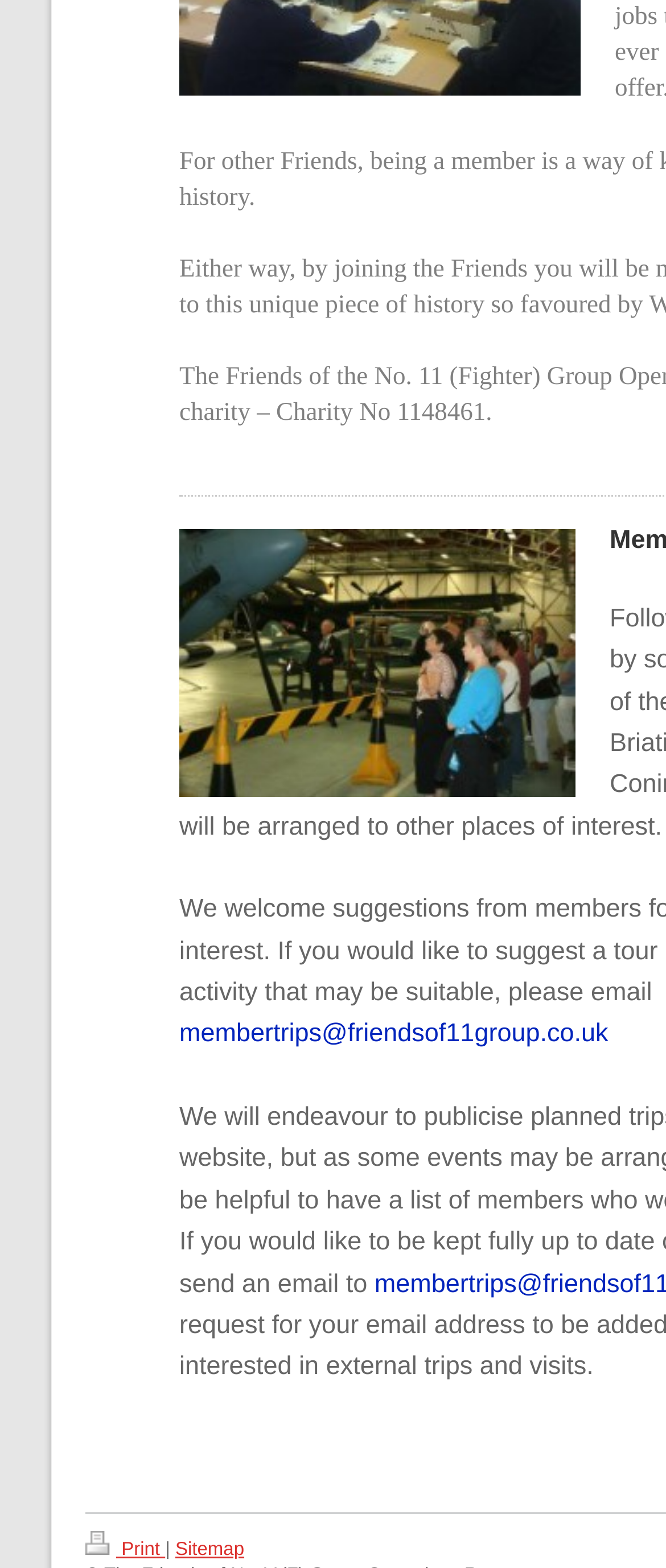How many links are present at the bottom of the webpage?
Based on the visual content, answer with a single word or a brief phrase.

3